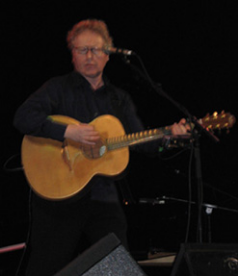Formulate a detailed description of the image content.

The image captures a moment during a live performance where Paul, a musician known for his captivating stage presence, passionately plays an acoustic guitar. He stands at the center of the stage, wearing a dark shirt and focused on his music, with his eyes slightly closed as he engages with the melody. In the background, a microphone is positioned for him, amplifying his soulful voice. The atmosphere suggests a connection between him and the audience, accentuated by the emotional depth conveyed through his performance. This scene likely aligns with a segment where he performed heartfelt songs, eliciting admiration and applause from the crowd in a venue renowned for its excellent acoustics. Such performances often leave a lasting impression, as fans eagerly anticipate new music from him.